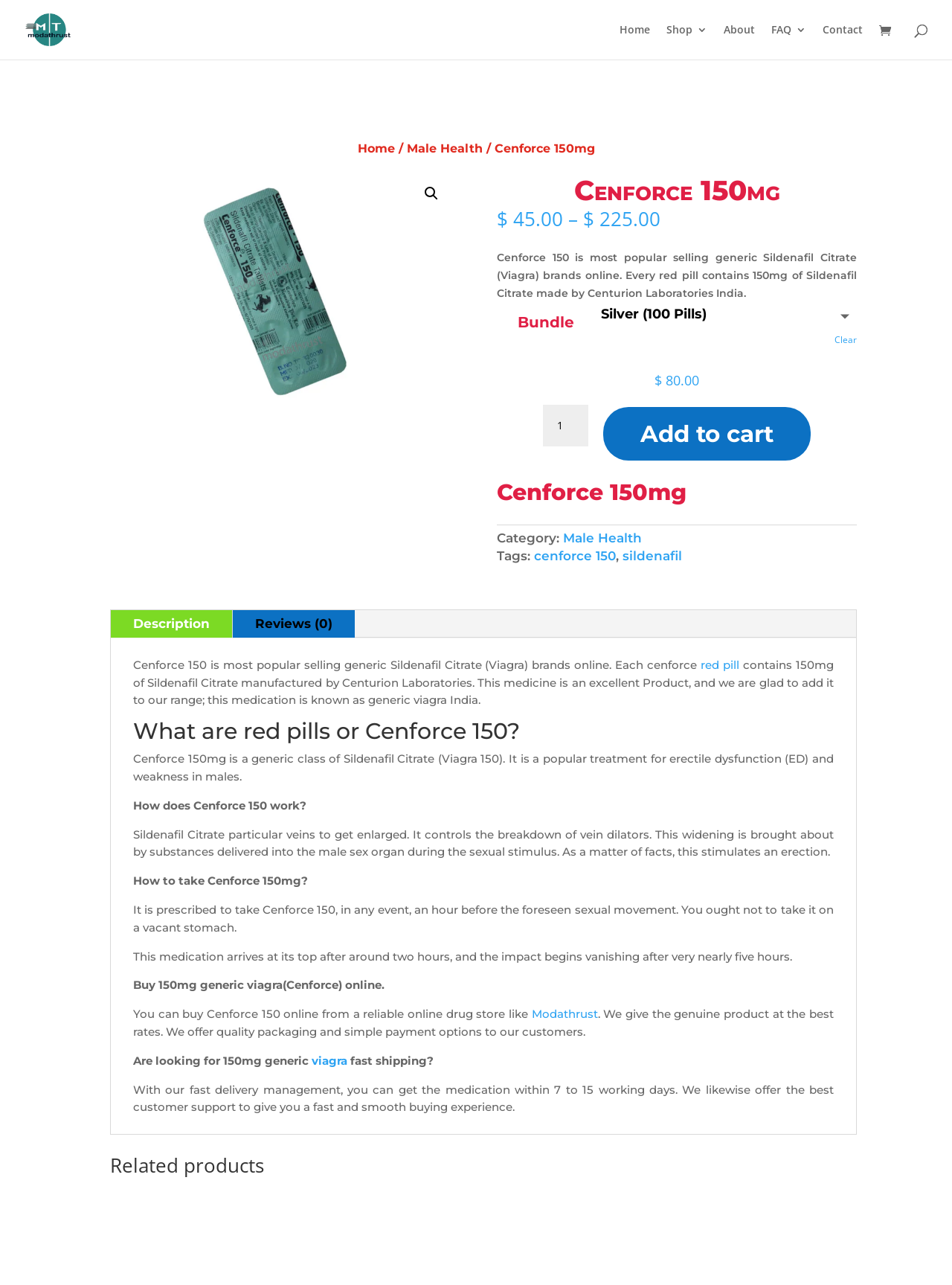Determine the bounding box coordinates for the element that should be clicked to follow this instruction: "Clear the quantity field". The coordinates should be given as four float numbers between 0 and 1, in the format [left, top, right, bottom].

[0.877, 0.26, 0.9, 0.27]